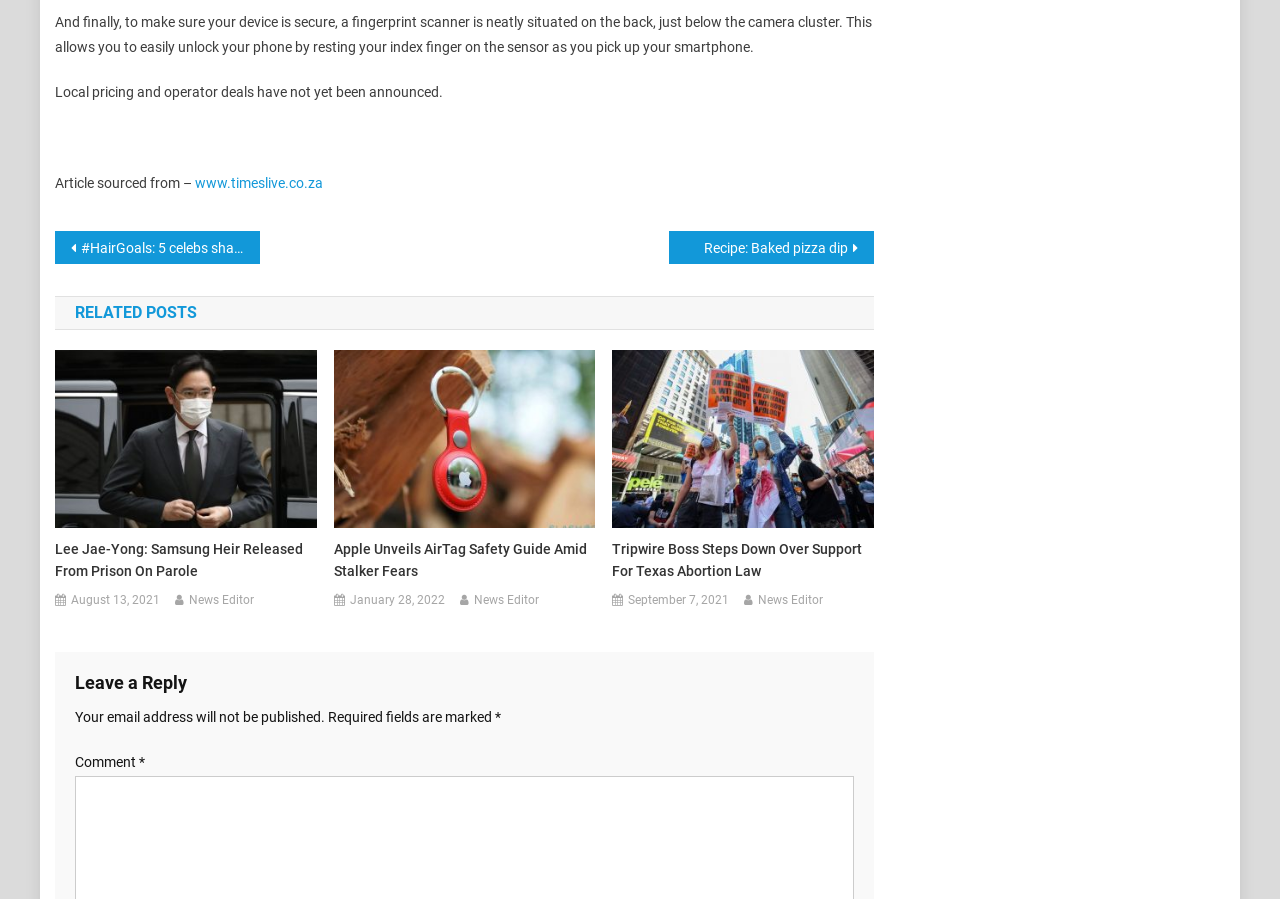Please provide a brief answer to the following inquiry using a single word or phrase:
How many related posts are there?

3